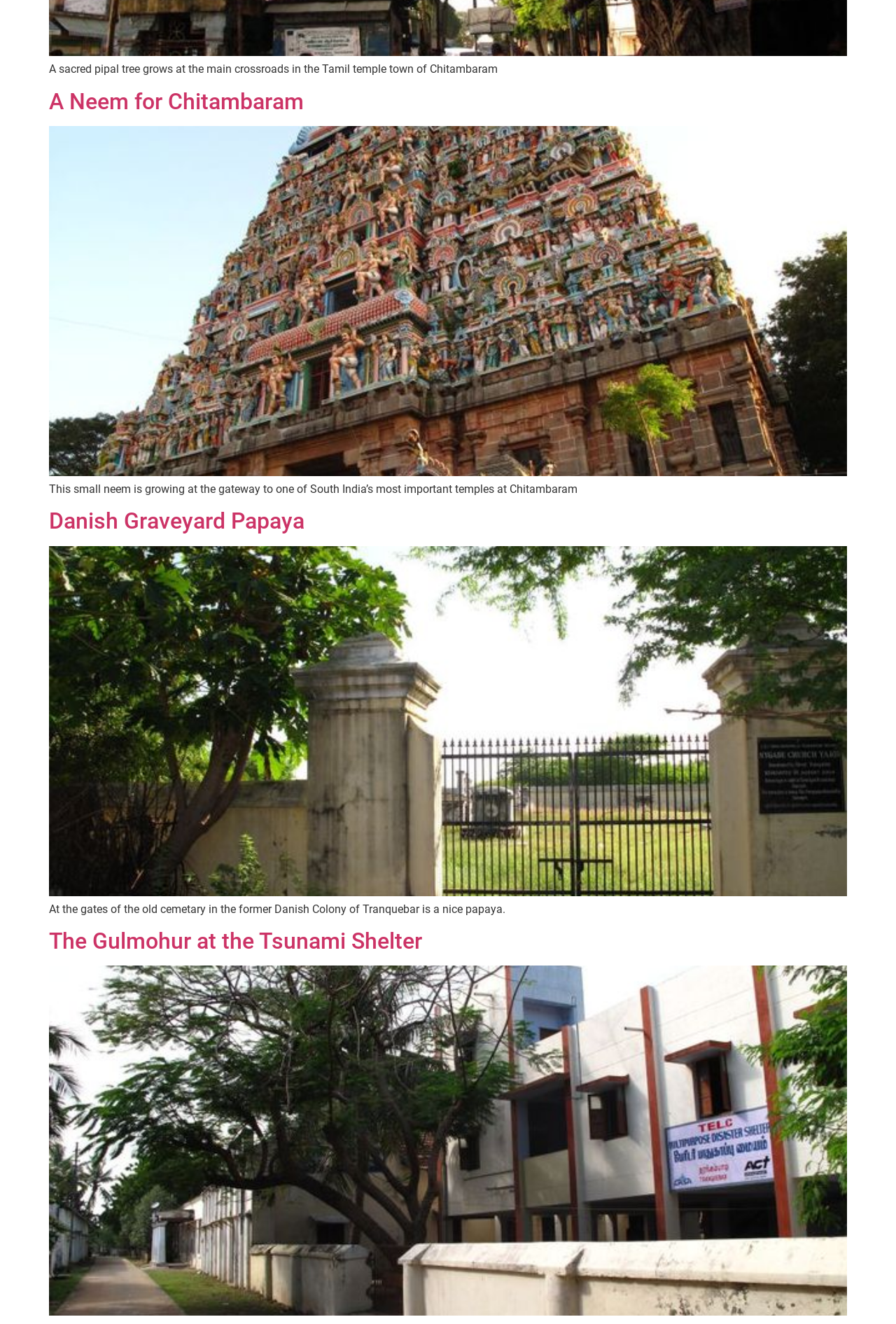Given the element description cash in hand, identify the bounding box coordinates for the UI element on the webpage screenshot. The format should be (top-left x, top-left y, bottom-right x, bottom-right y), with values between 0 and 1.

None